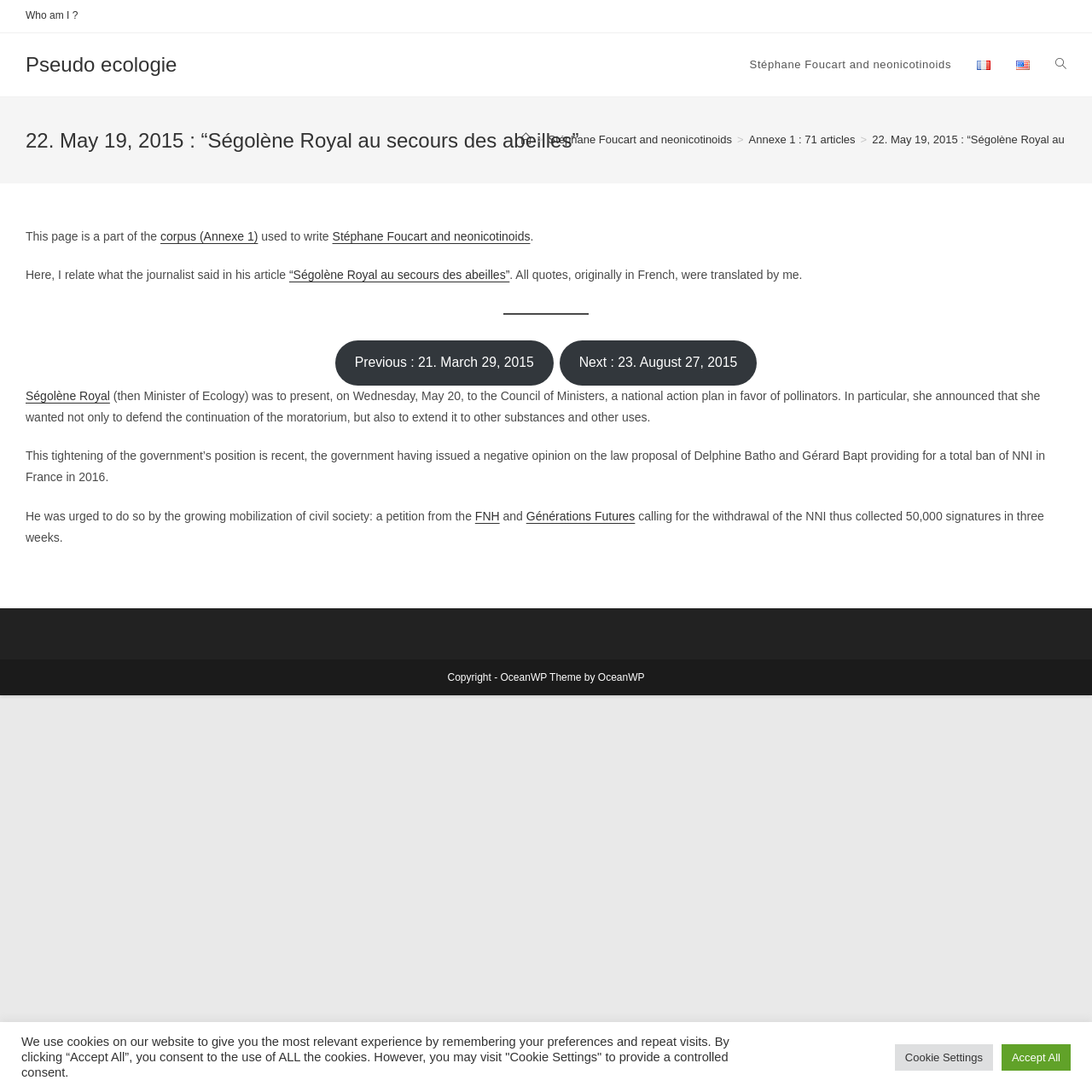Who is the journalist mentioned in the article?
Based on the image, answer the question with as much detail as possible.

I found the journalist's name by reading the text 'This page is a part of the corpus (Annexe 1) used to write Stéphane Foucart and neonicotinoids.' which is a child of the article element.